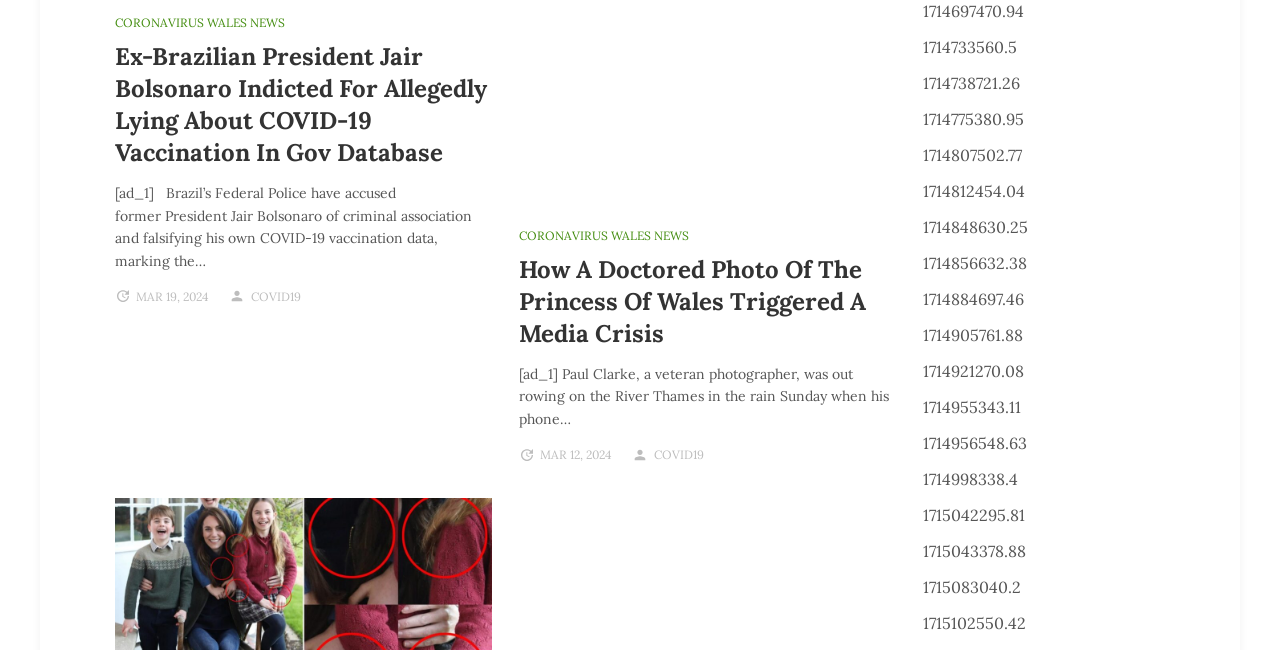Determine the bounding box coordinates of the clickable region to follow the instruction: "View COVID-19 news".

[0.196, 0.445, 0.235, 0.468]